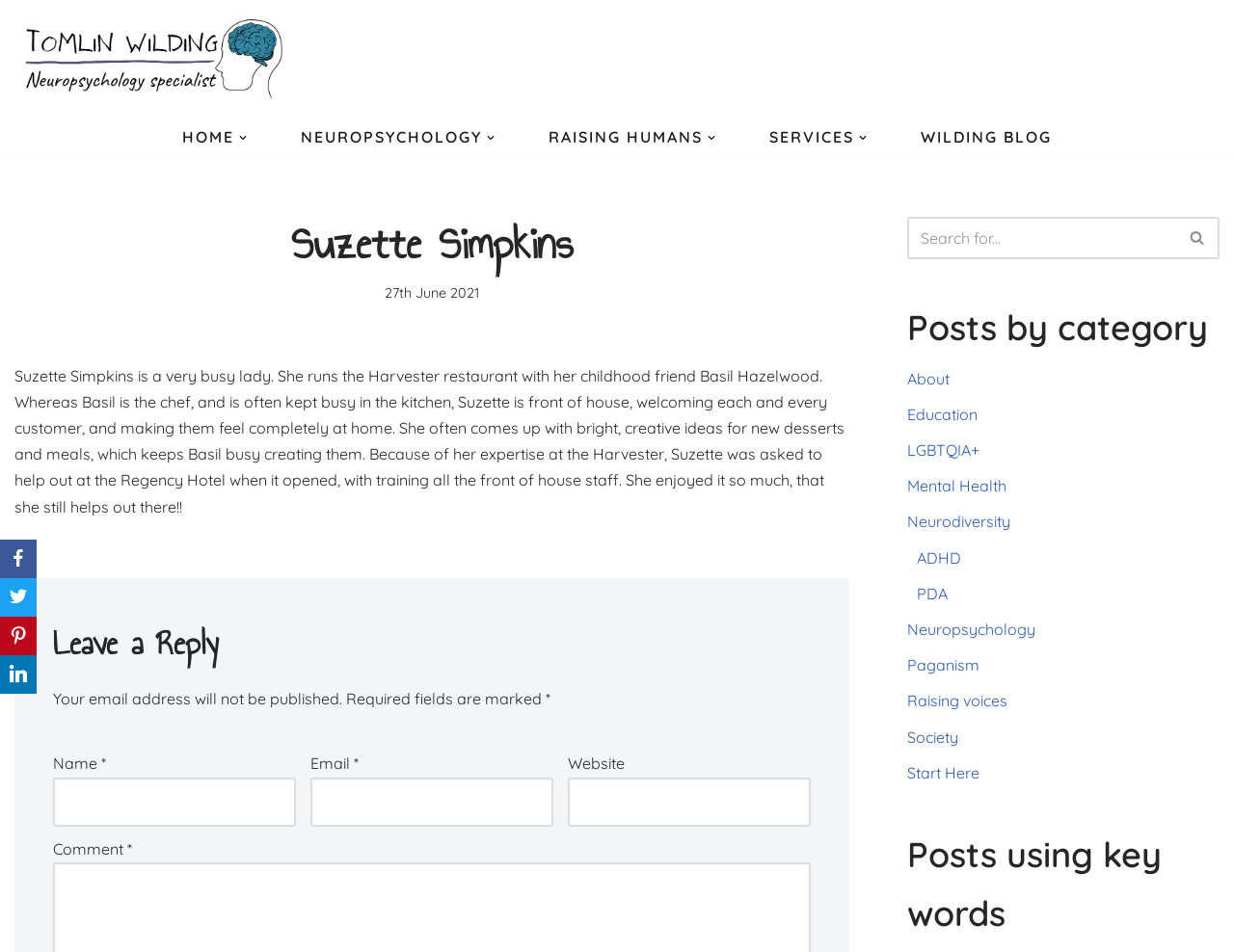What is the purpose of the 'Search' button?
Could you answer the question in a detailed manner, providing as much information as possible?

The webpage has a search box with a 'Search' button. The search box is located below the 'Posts by category' section, which suggests that the search function is intended to search for posts on the website. Therefore, the purpose of the 'Search' button is to search for posts.